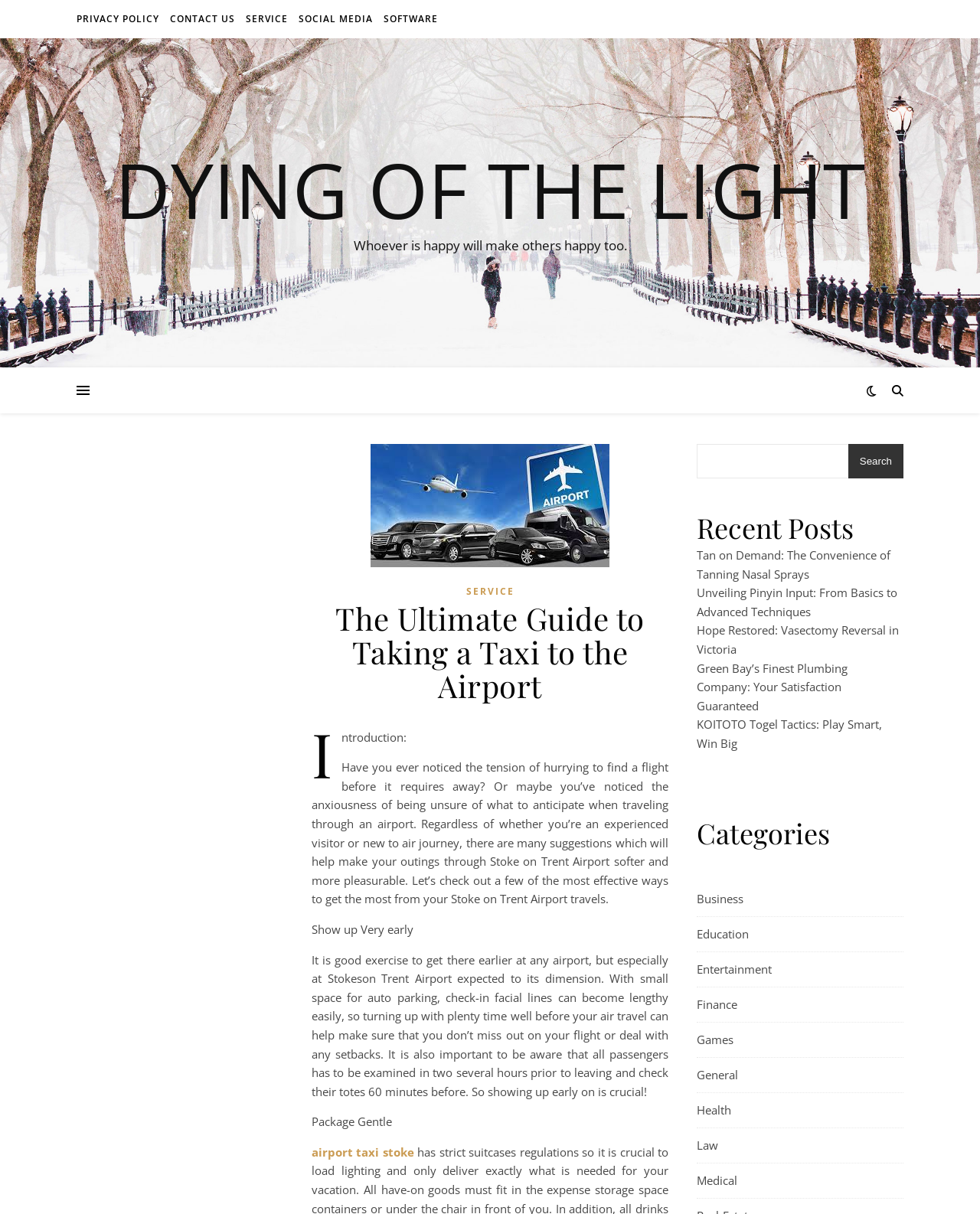Answer in one word or a short phrase: 
What is the first link in the top navigation bar?

PRIVACY POLICY